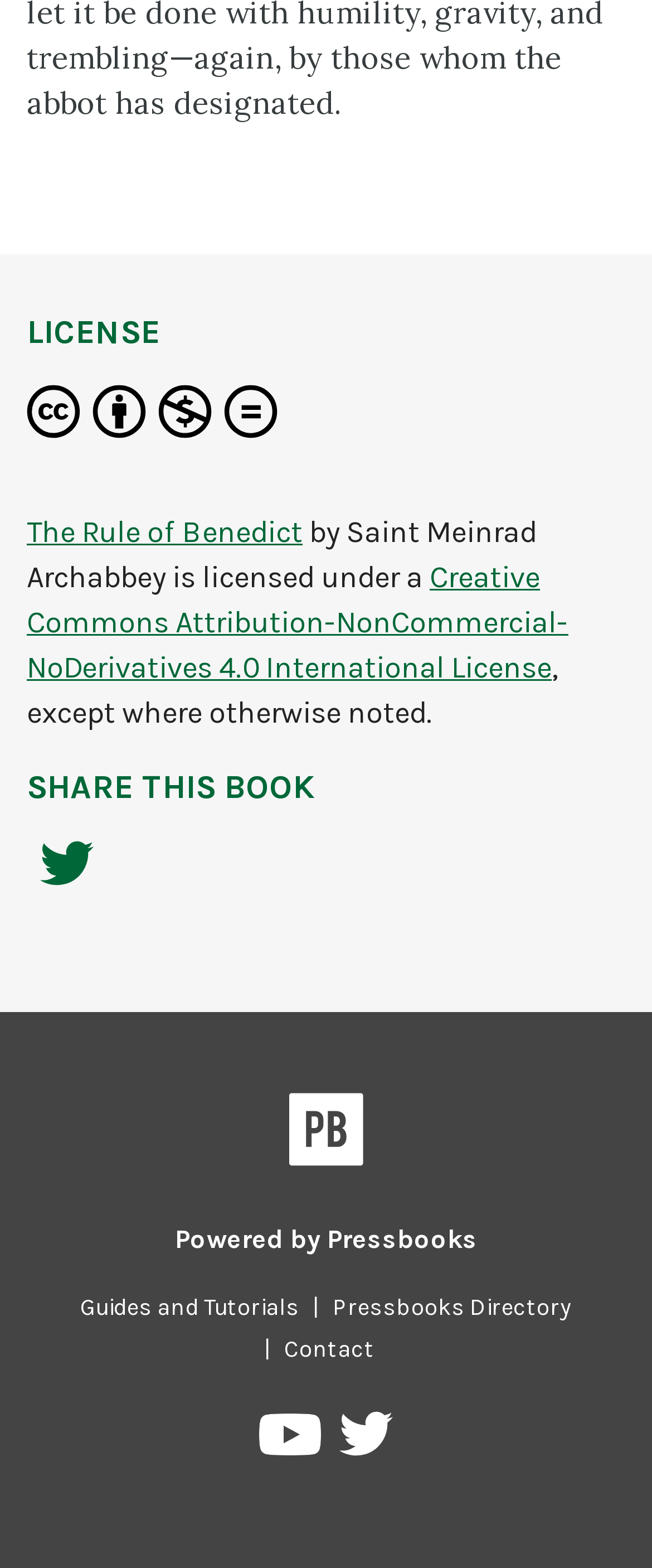Show the bounding box coordinates of the element that should be clicked to complete the task: "Contact Pressbooks".

[0.415, 0.851, 0.595, 0.869]